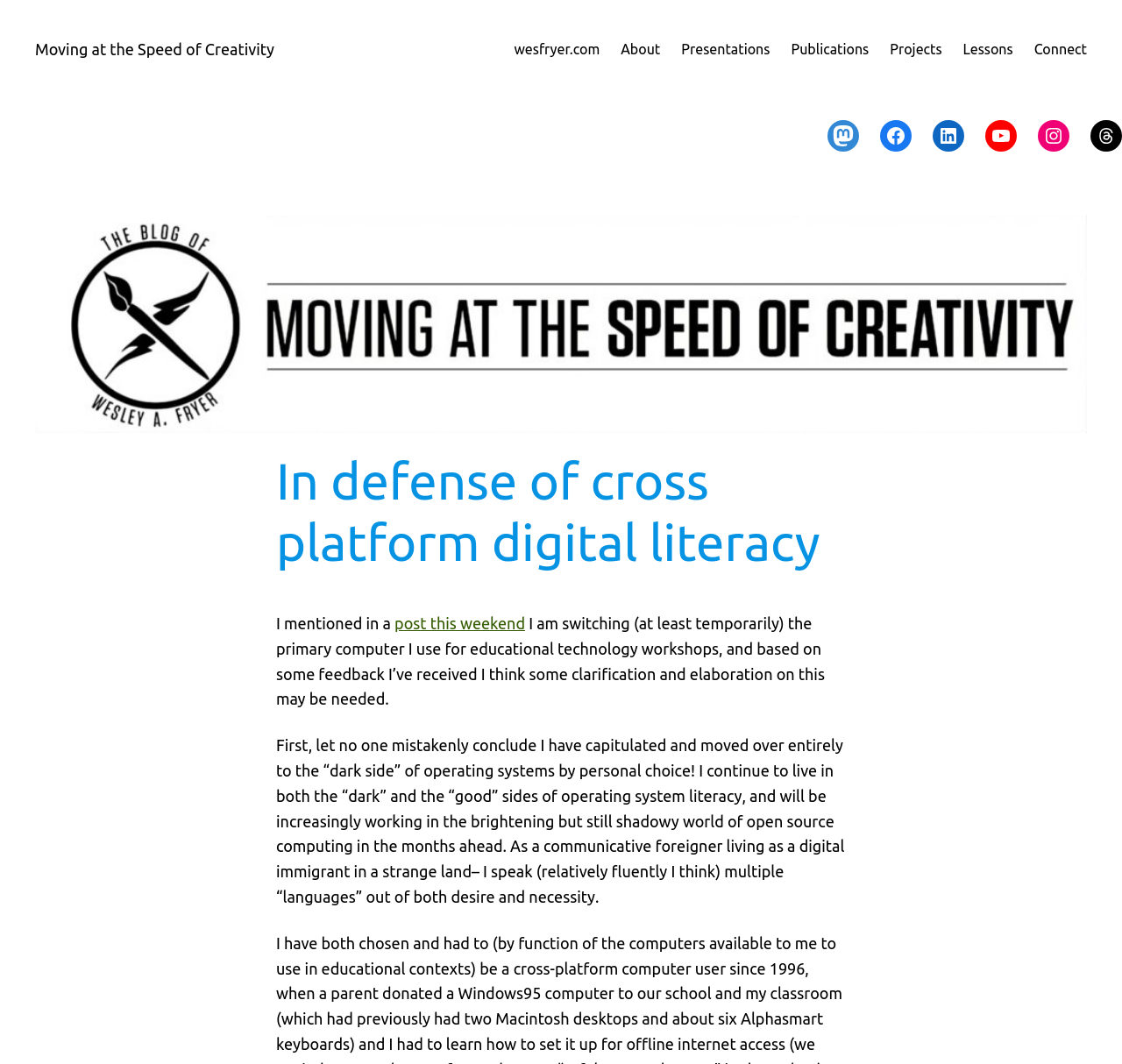What is the name of the website?
Answer with a single word or short phrase according to what you see in the image.

Moving at the Speed of Creativity